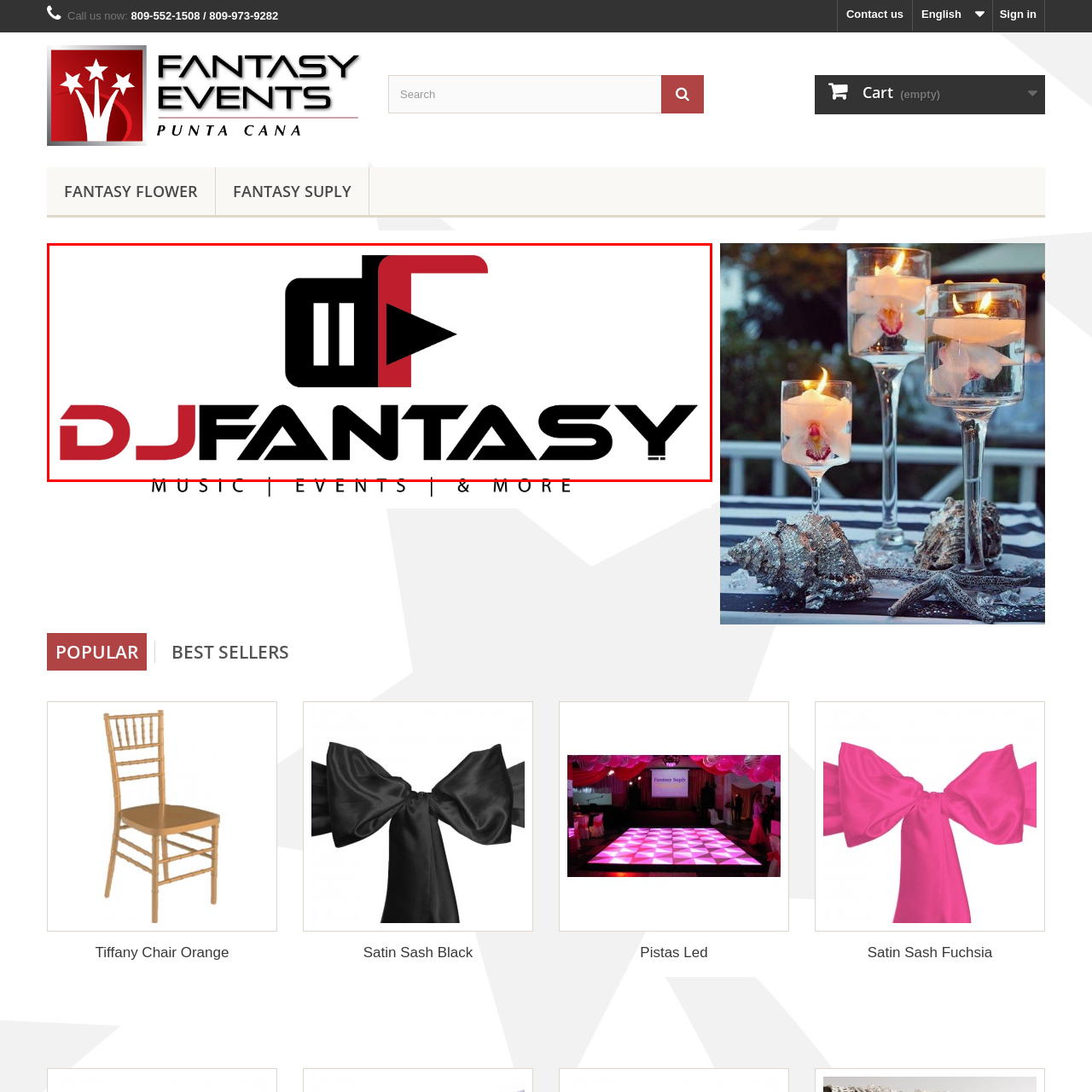Observe the content inside the red rectangle, What is embedded within the letters 'd' and 'f'? 
Give your answer in just one word or phrase.

A stylized play button